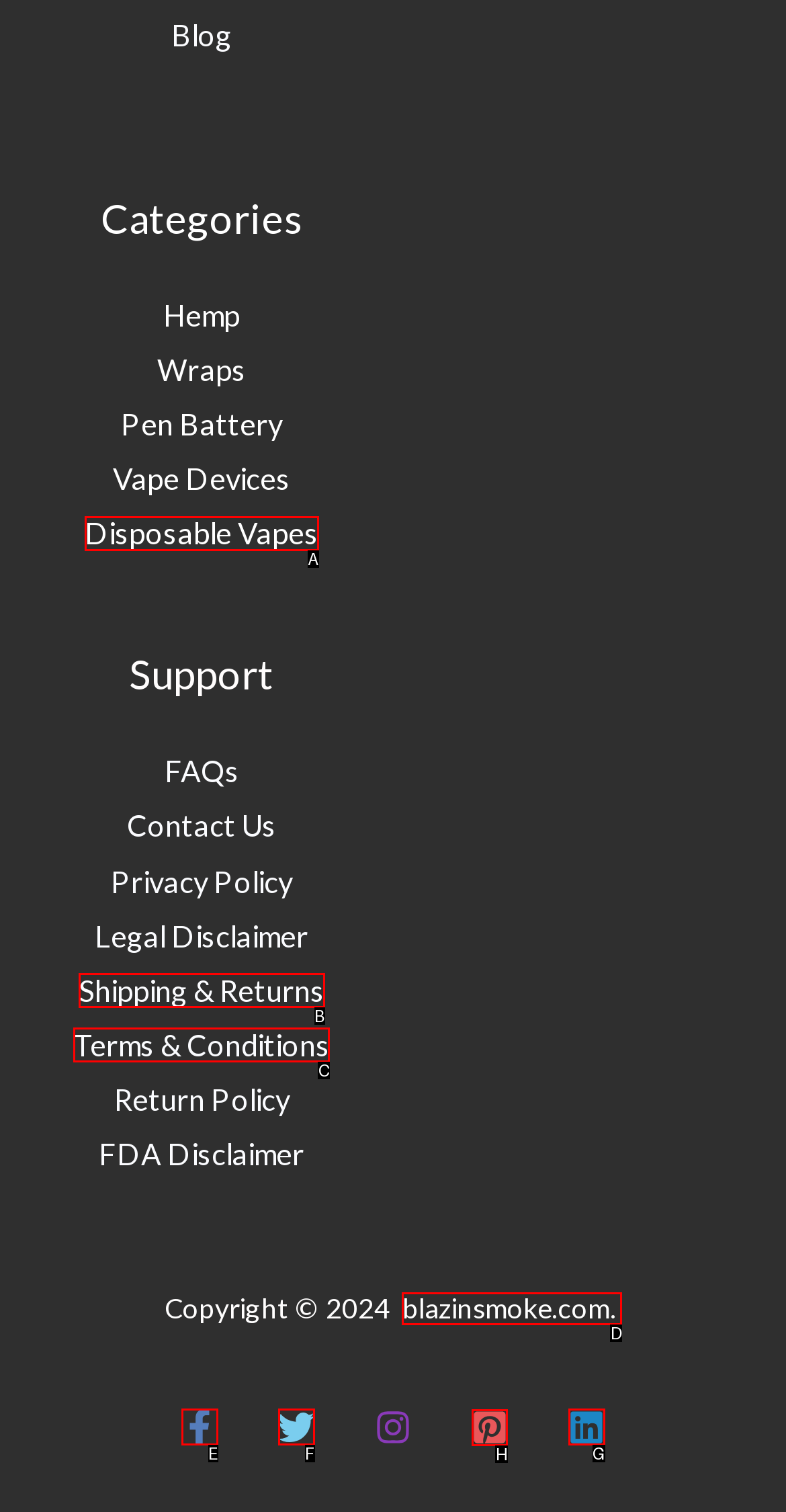Tell me the correct option to click for this task: view publications
Write down the option's letter from the given choices.

None